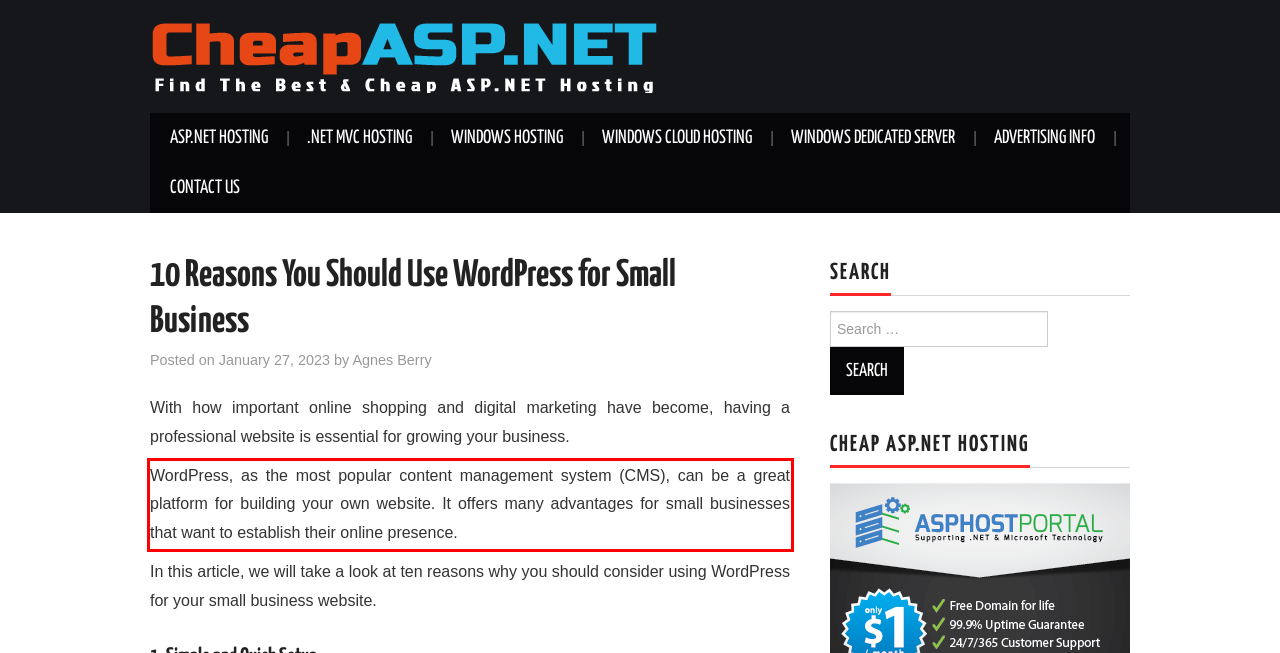Analyze the screenshot of a webpage where a red rectangle is bounding a UI element. Extract and generate the text content within this red bounding box.

WordPress, as the most popular content management system (CMS), can be a great platform for building your own website. It offers many advantages for small businesses that want to establish their online presence.